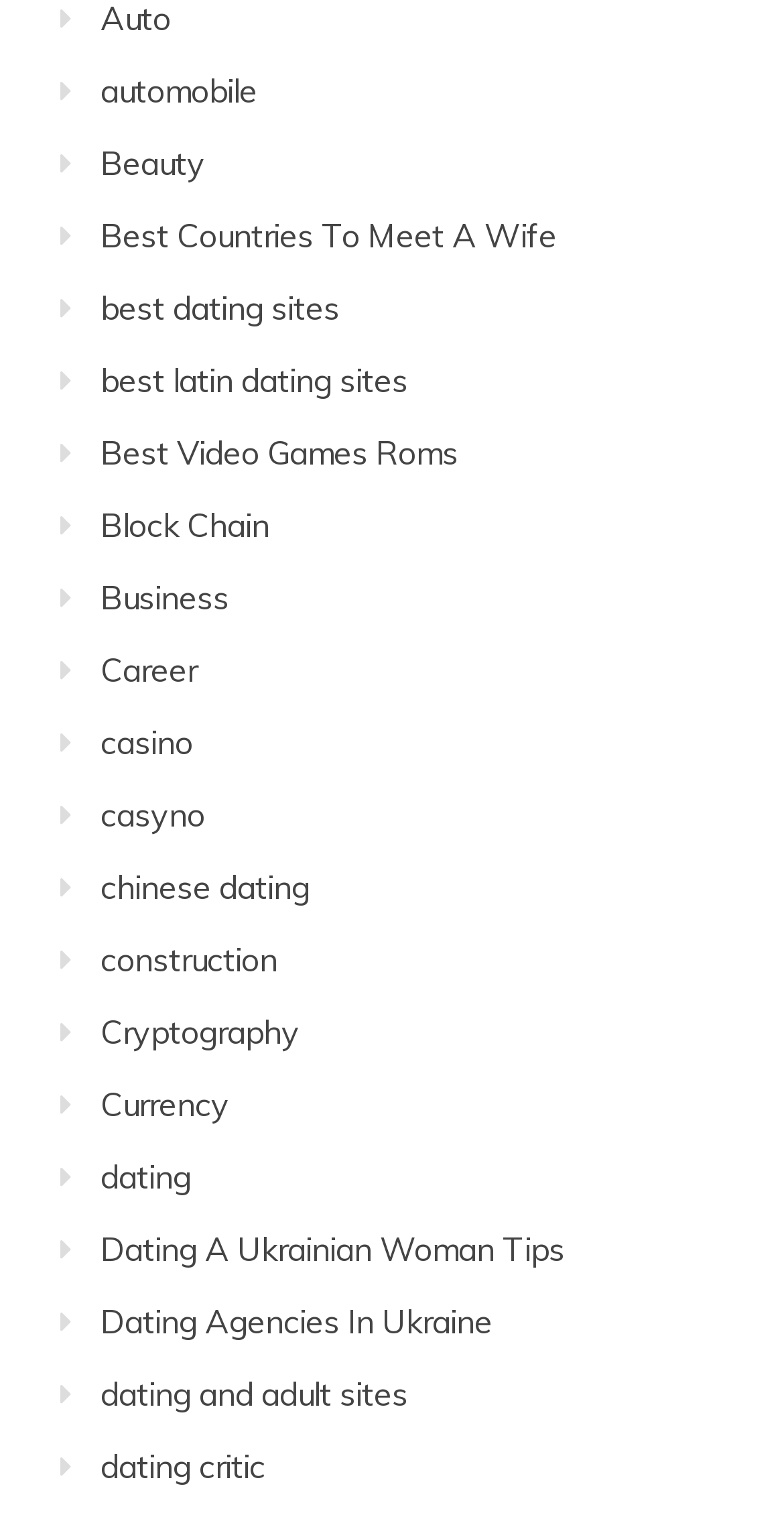Bounding box coordinates are specified in the format (top-left x, top-left y, bottom-right x, bottom-right y). All values are floating point numbers bounded between 0 and 1. Please provide the bounding box coordinate of the region this sentence describes: casino

[0.128, 0.478, 0.246, 0.504]